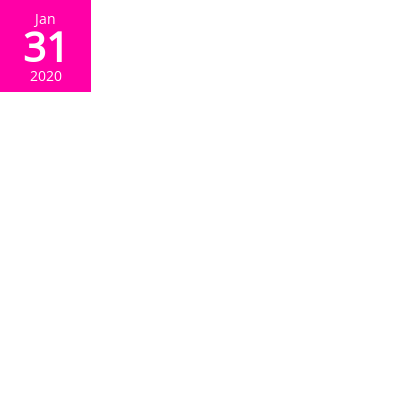Summarize the image with a detailed caption.

The image features a serene beach scene, potentially depicting a tropical destination, which aligns with the article titled "A Trip to Fiji: Fun Facts, Visa Requirements, Budget, and Travel Tips." This article suggests that Fiji is gaining popularity among tourists, with a notable projection for its tourism industry. The vibrant colors and inviting atmosphere of the beach scene likely resonate with the allure of Fiji, emphasizing its appeal as a travel destination. The image serves as a visual invitation to explore the beauty and adventures that await in Fiji, complementing the informative context provided in the linked article.